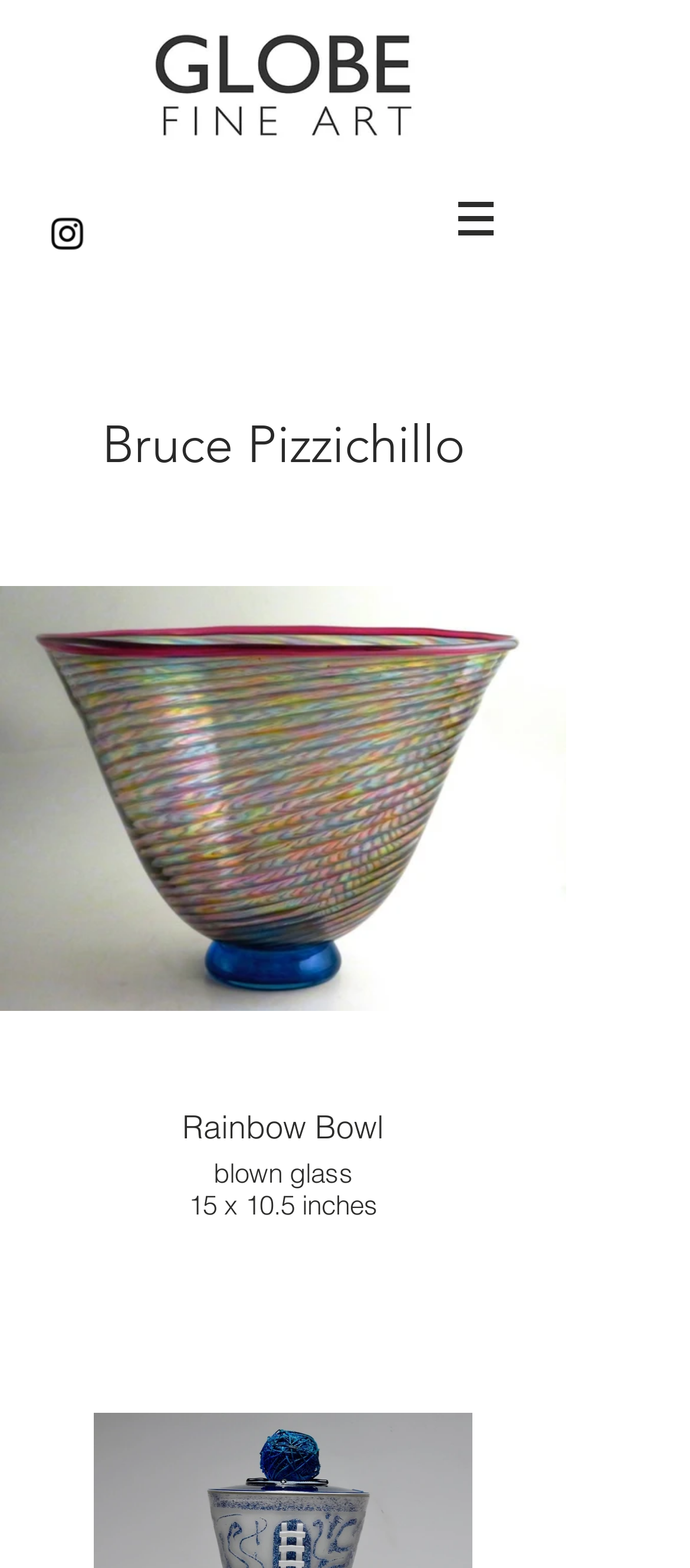What is the name of the artist?
Please respond to the question with as much detail as possible.

The answer can be found by looking at the heading element on the webpage, which contains the text 'Bruce Pizzichillo'. This suggests that the webpage is about the artist Bruce Pizzichillo, and therefore, the name of the artist is Bruce Pizzichillo.